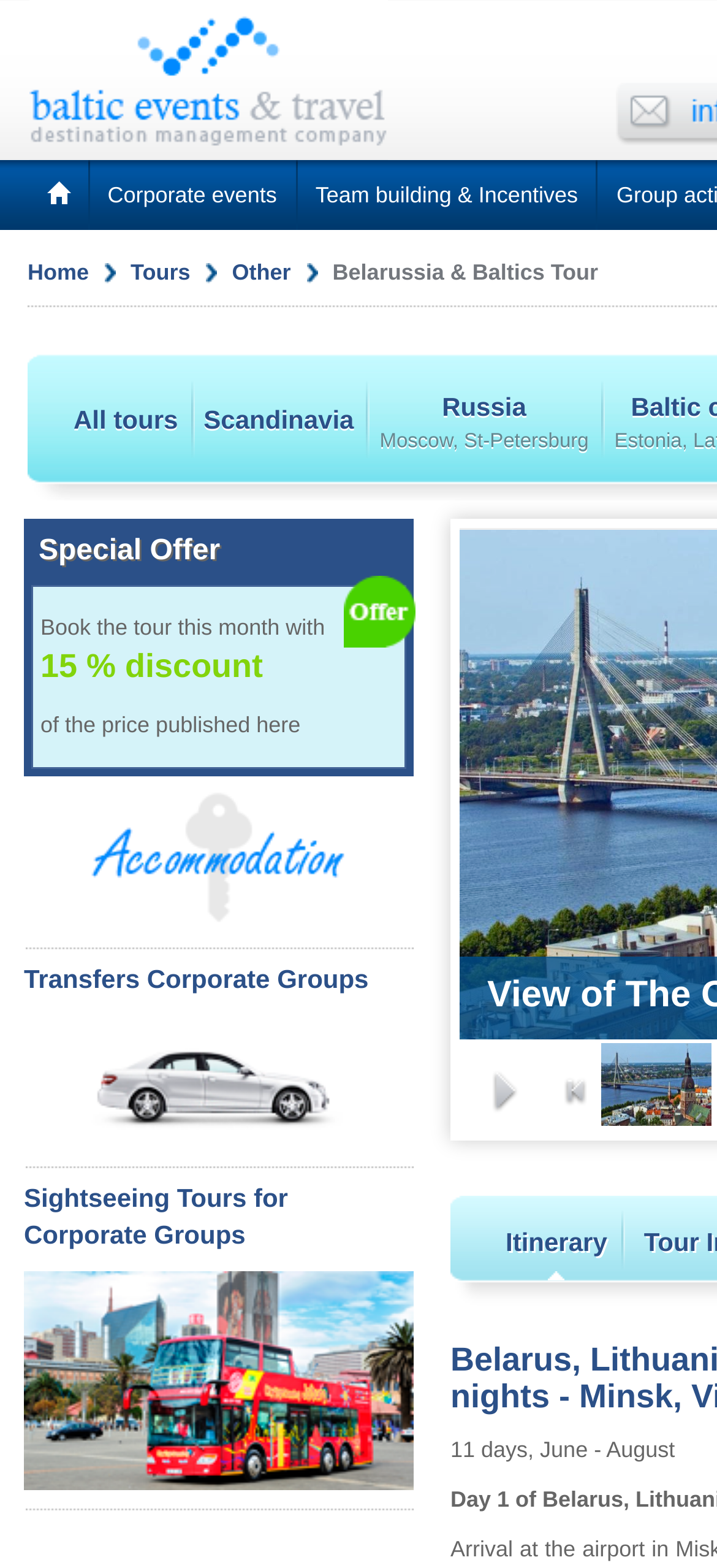What type of groups is the 'Sightseeing Tours' section for?
Based on the screenshot, provide a one-word or short-phrase response.

Corporate Groups